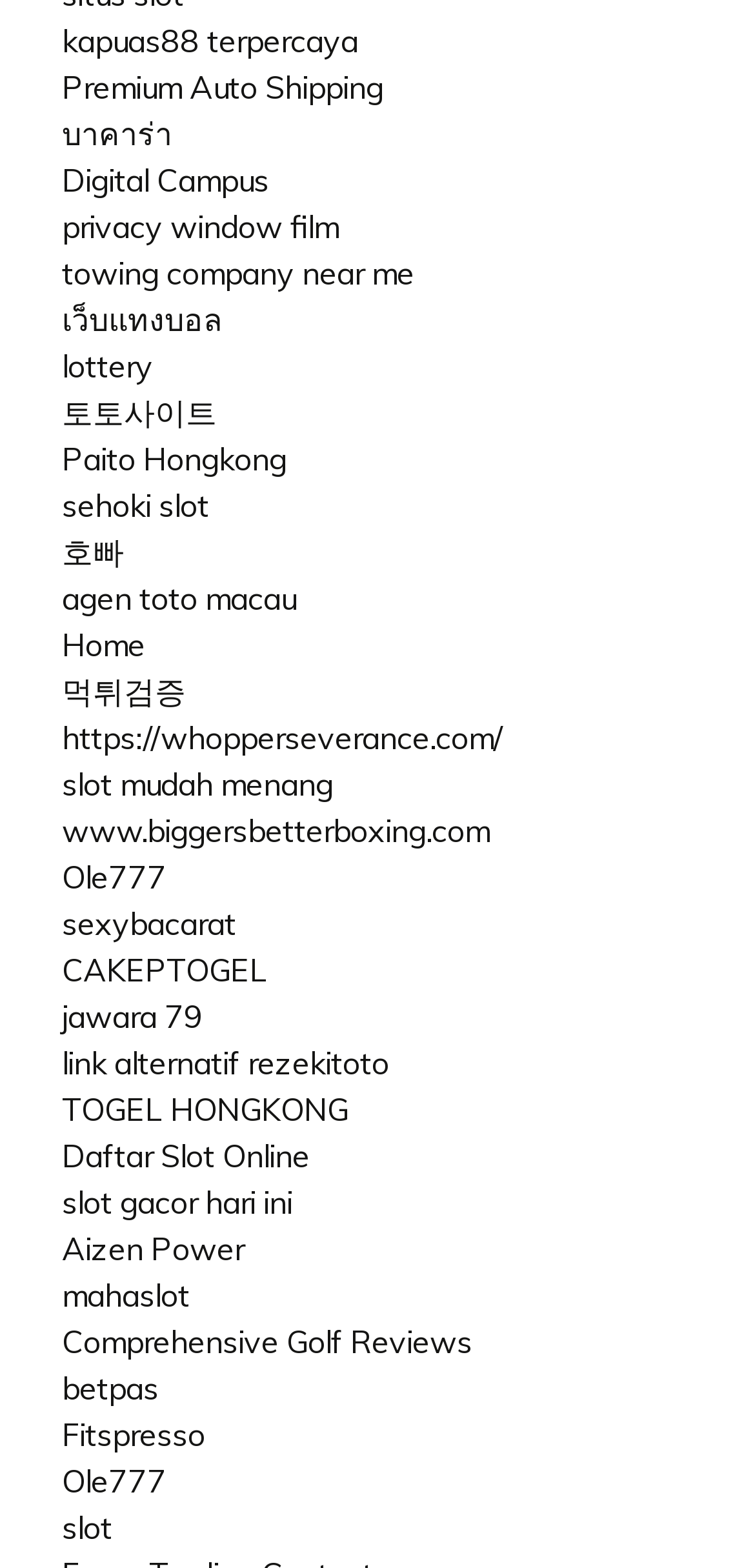Indicate the bounding box coordinates of the clickable region to achieve the following instruction: "Click on the link to access kapuas88 terpercaya."

[0.082, 0.014, 0.474, 0.039]